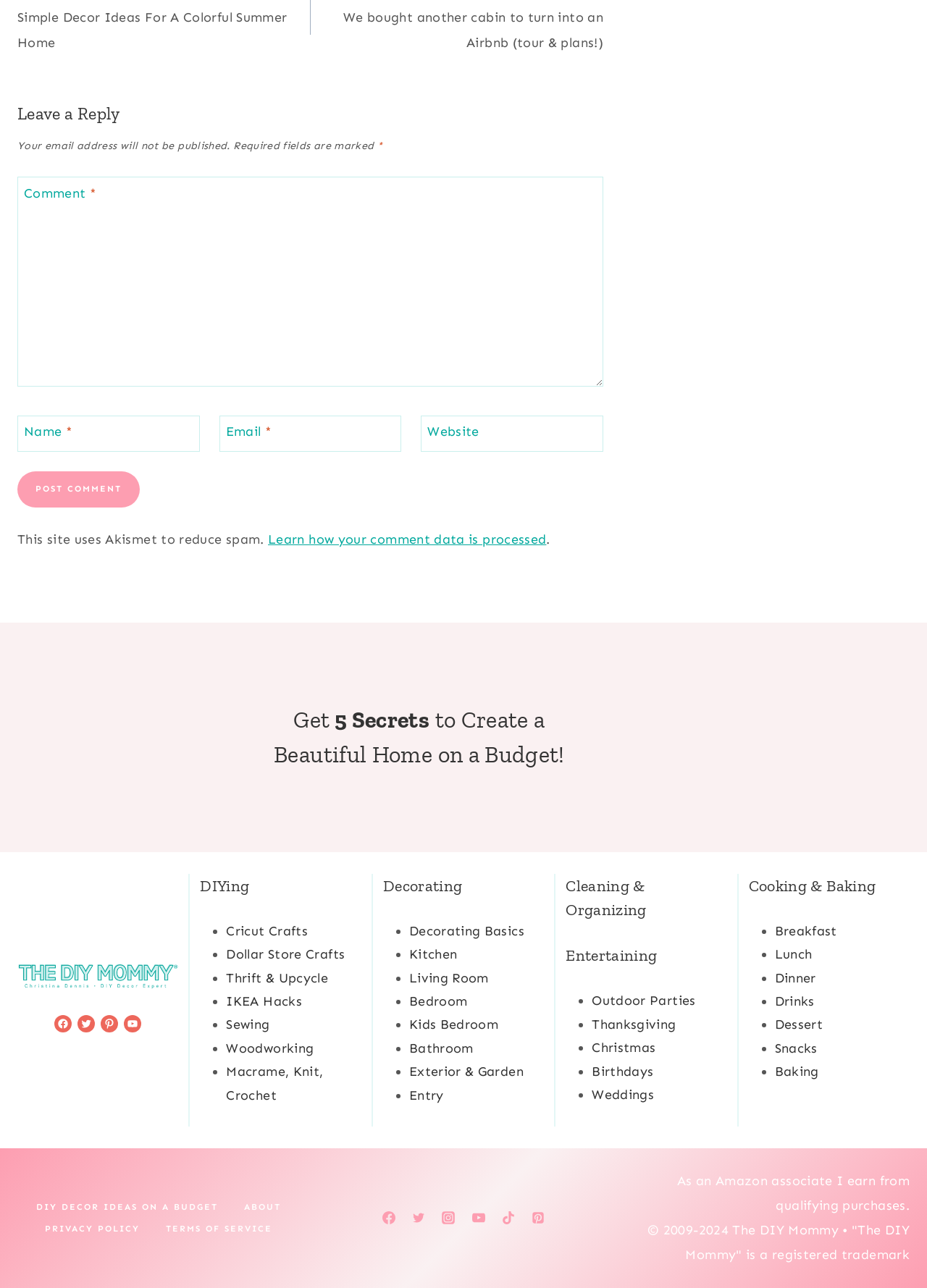Find the UI element described as: "Privacy Policy" and predict its bounding box coordinates. Ensure the coordinates are four float numbers between 0 and 1, [left, top, right, bottom].

[0.035, 0.946, 0.165, 0.962]